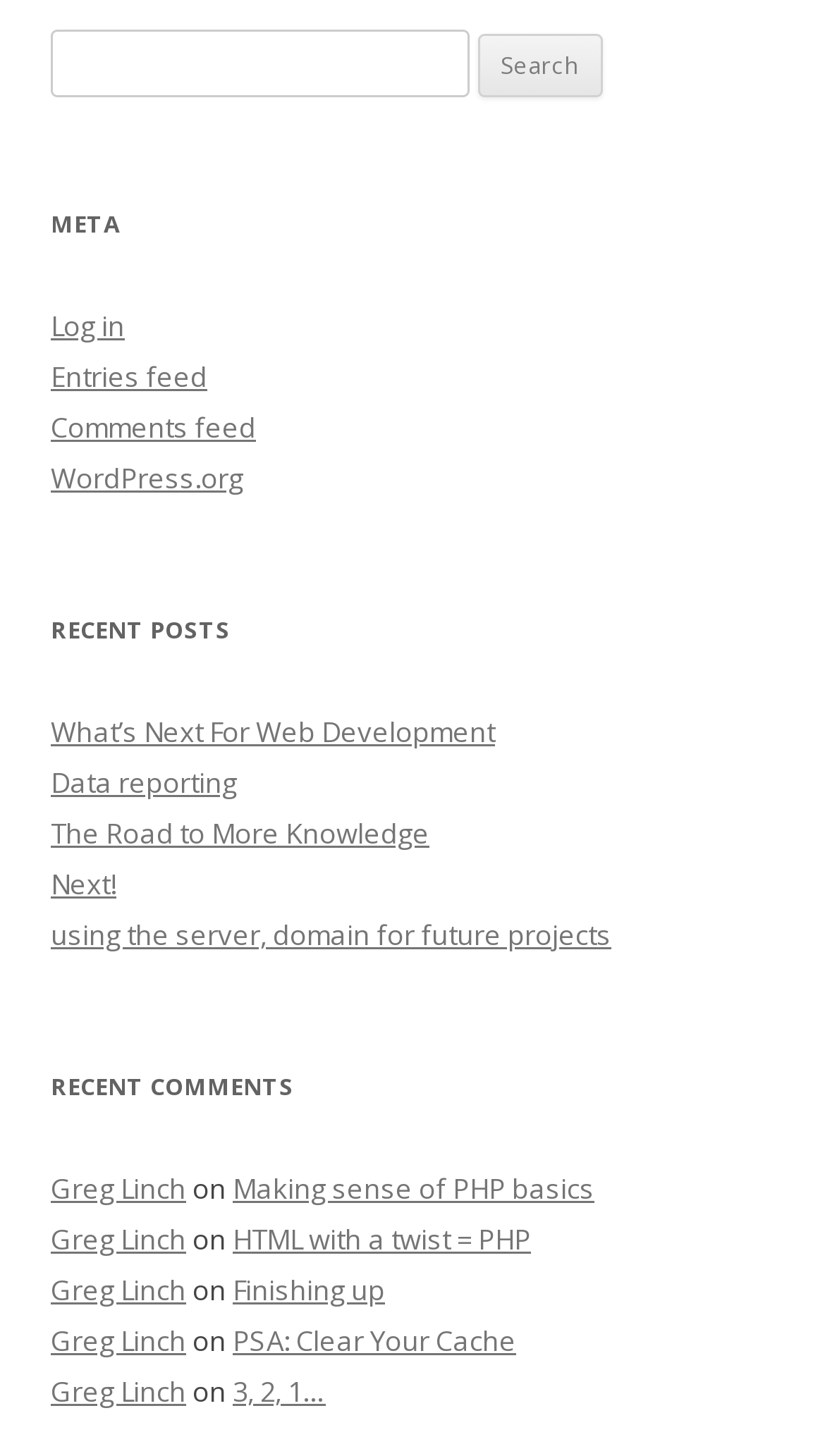Reply to the question with a brief word or phrase: What is the purpose of the textbox?

Search for something